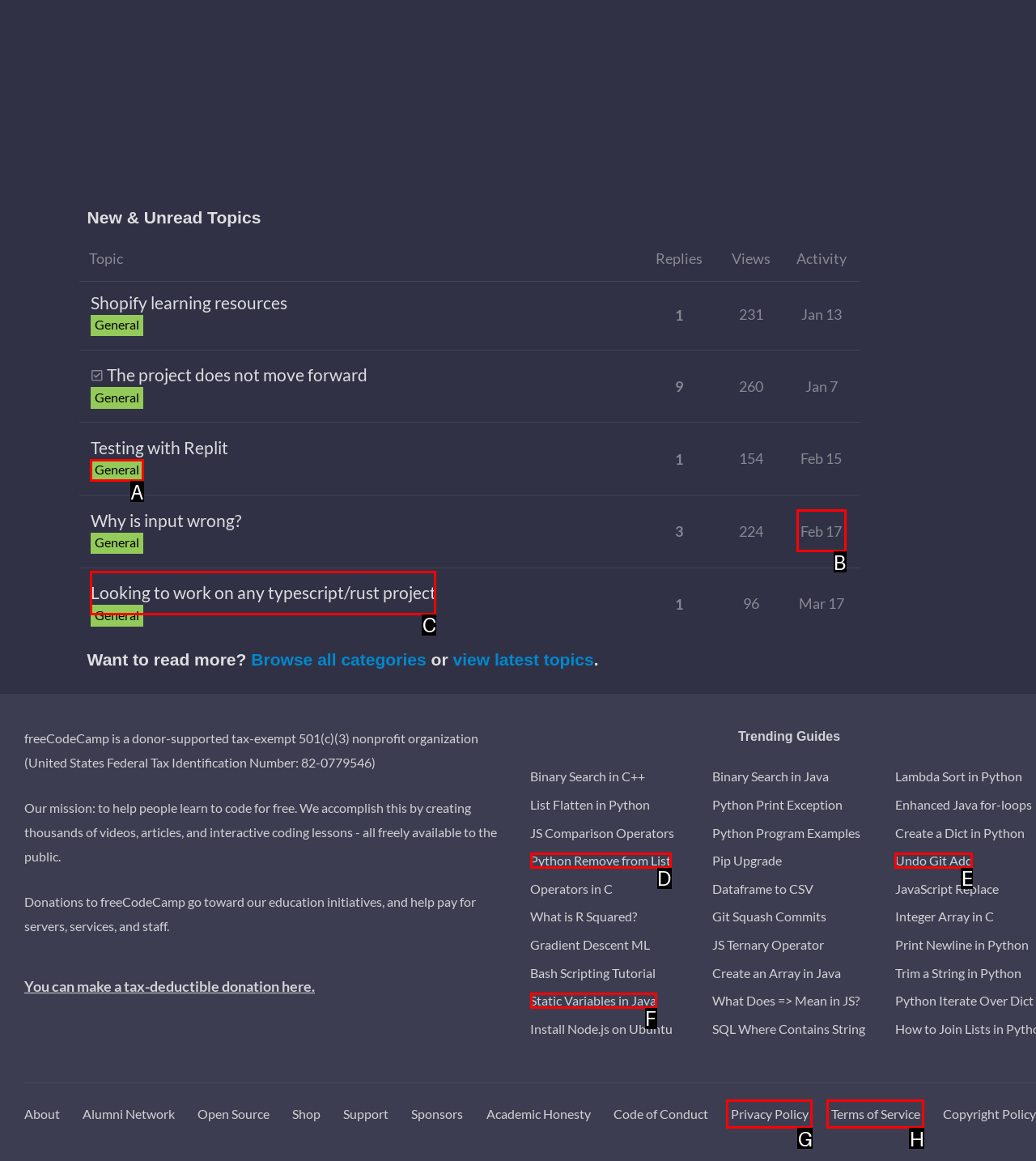Determine the HTML element that aligns with the description: aria-label="Twitter - Black Circle"
Answer by stating the letter of the appropriate option from the available choices.

None